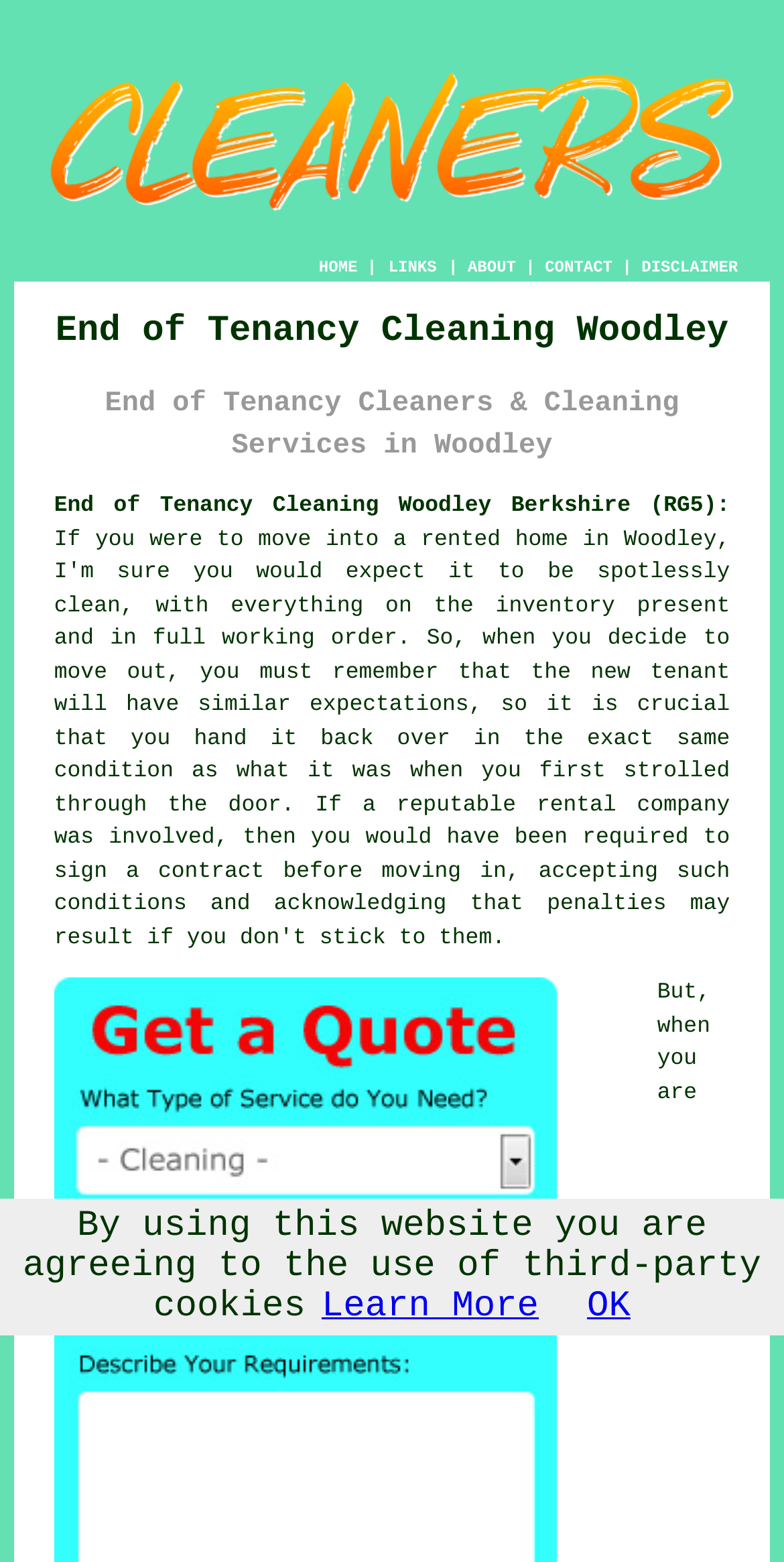What is the focus of the cleaning service?
Refer to the image and provide a concise answer in one word or phrase.

End of Tenancy Cleaning